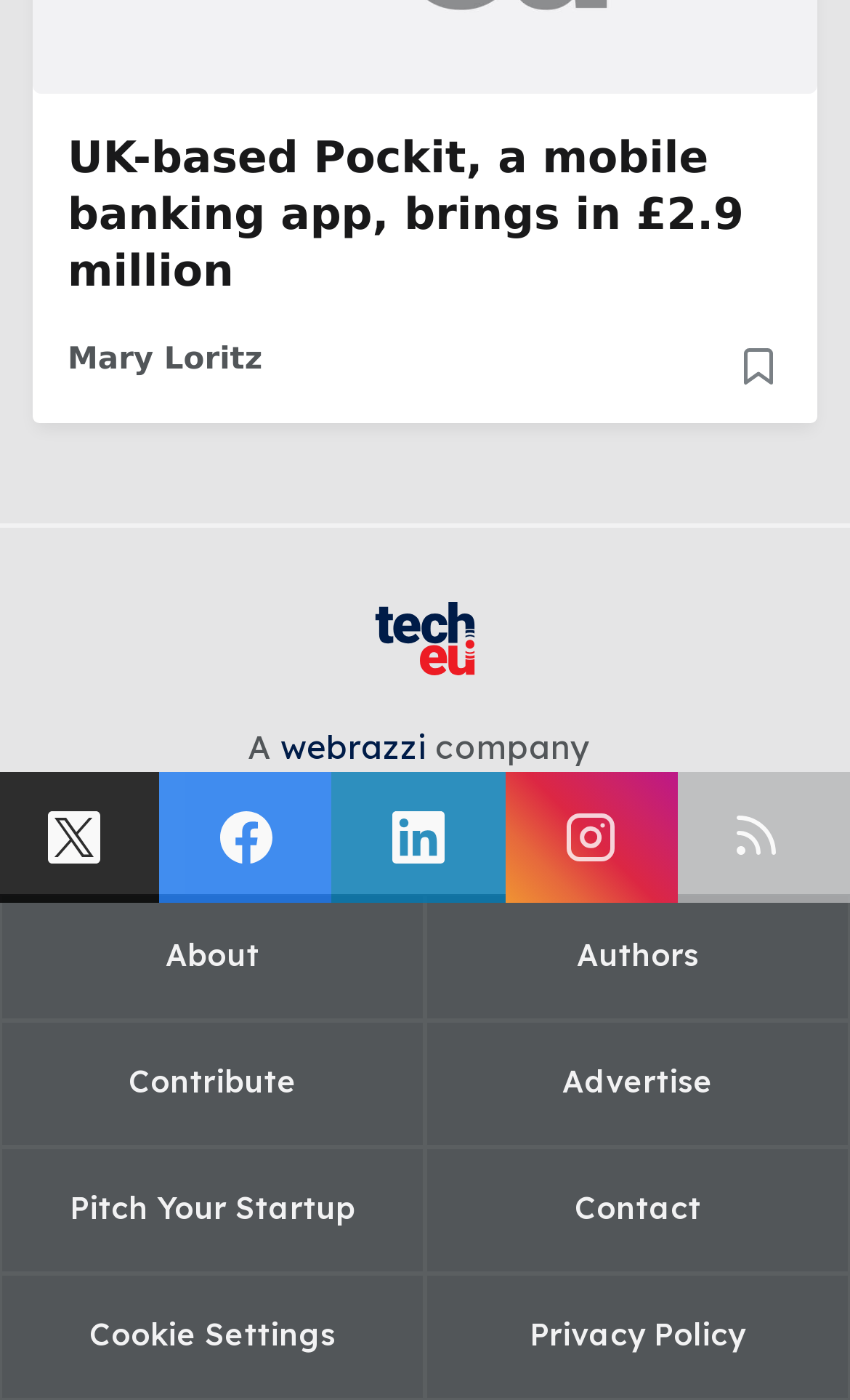Give a one-word or short phrase answer to this question: 
What is the logo of the website?

Tech.eu Logo